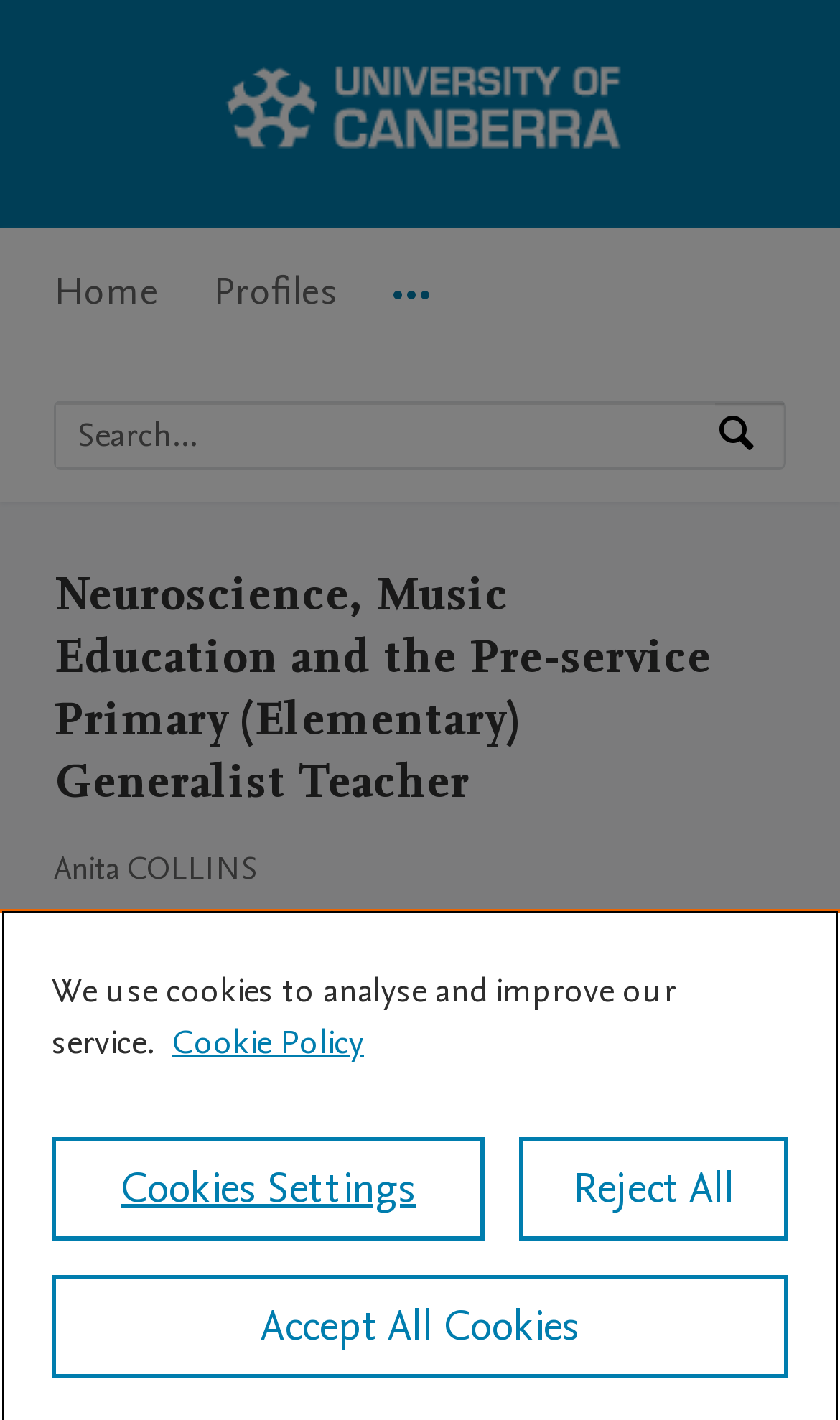Specify the bounding box coordinates of the area to click in order to follow the given instruction: "View Anita COLLINS' research output."

[0.064, 0.595, 0.305, 0.626]